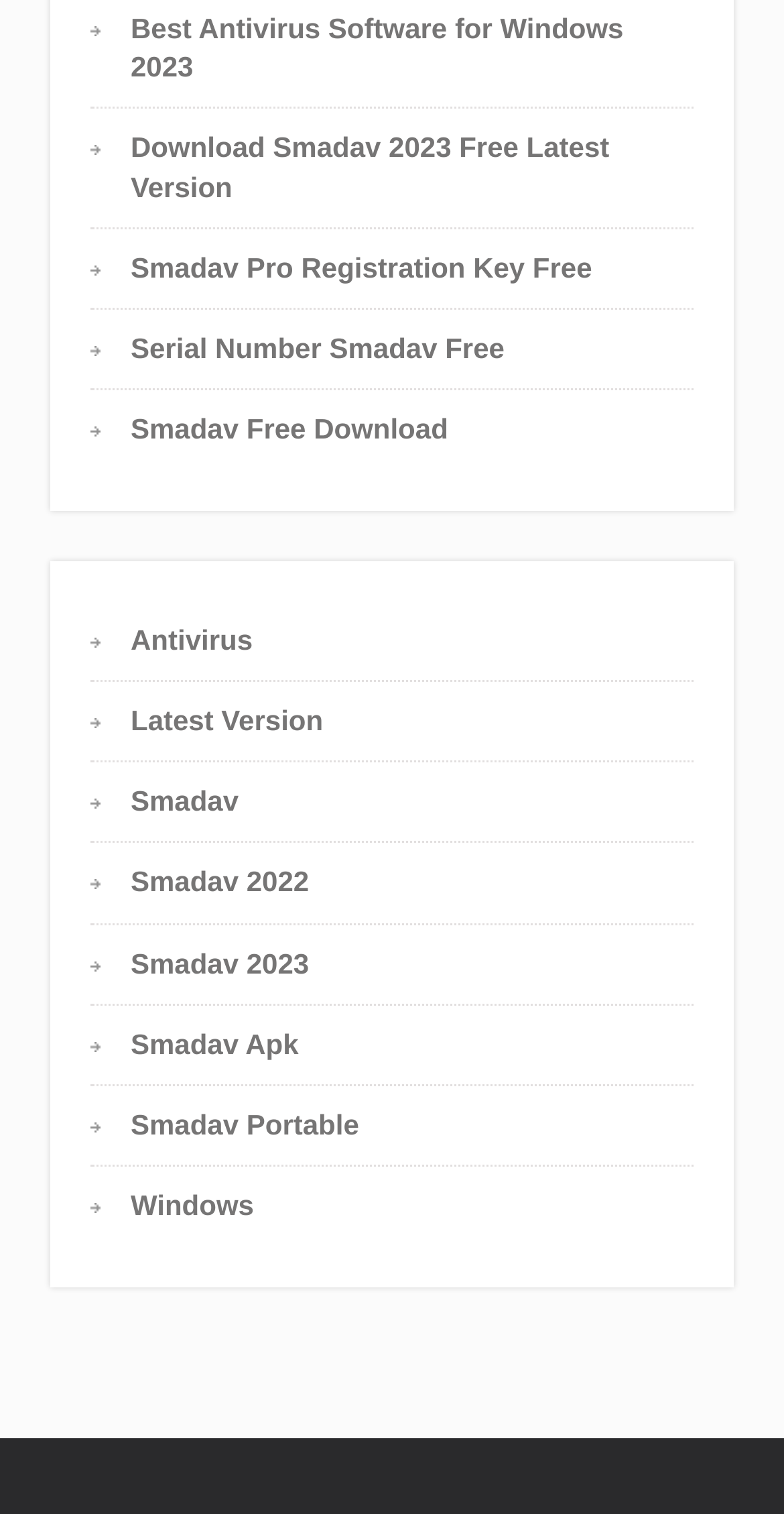Bounding box coordinates are specified in the format (top-left x, top-left y, bottom-right x, bottom-right y). All values are floating point numbers bounded between 0 and 1. Please provide the bounding box coordinate of the region this sentence describes: Serial Number Smadav Free

[0.167, 0.219, 0.644, 0.241]